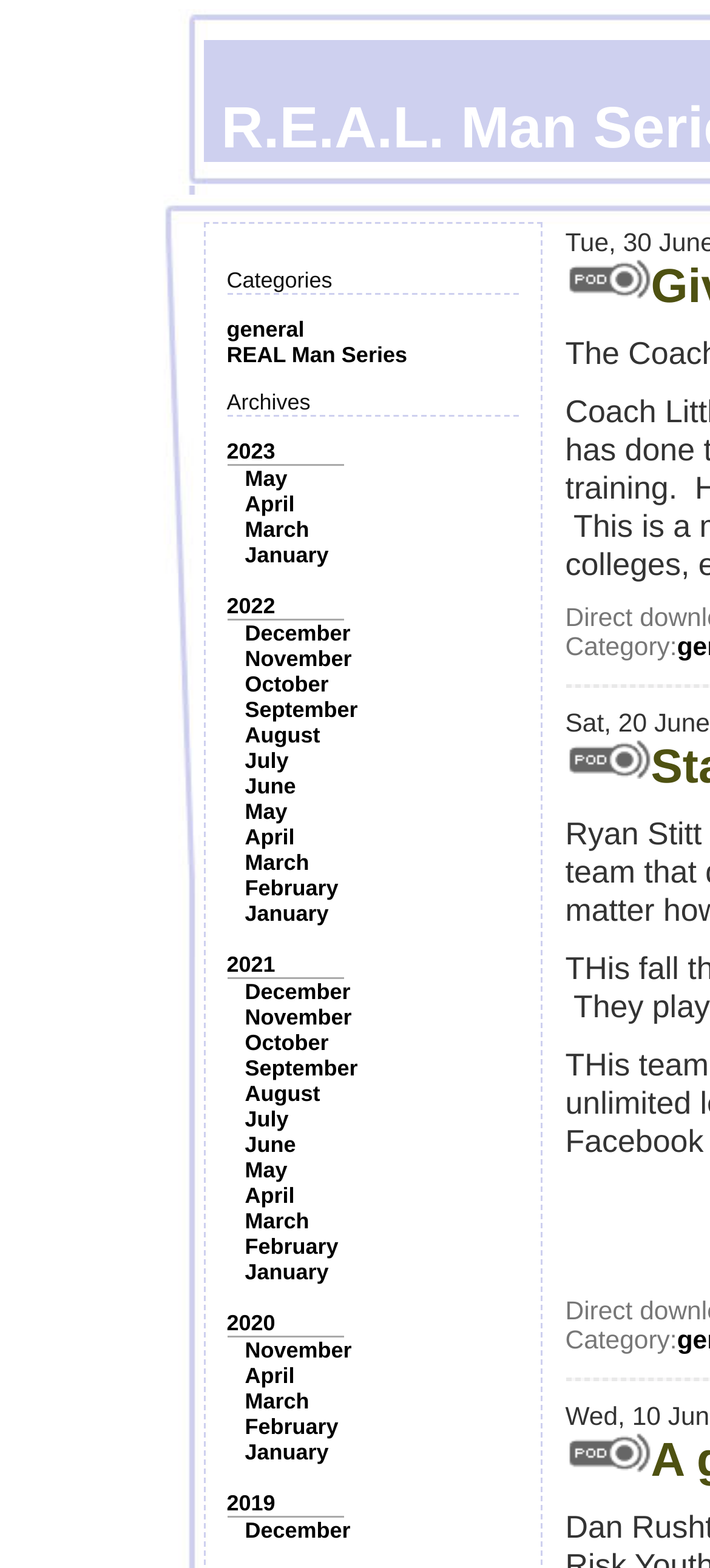Please answer the following question using a single word or phrase: 
How many categories are there?

1